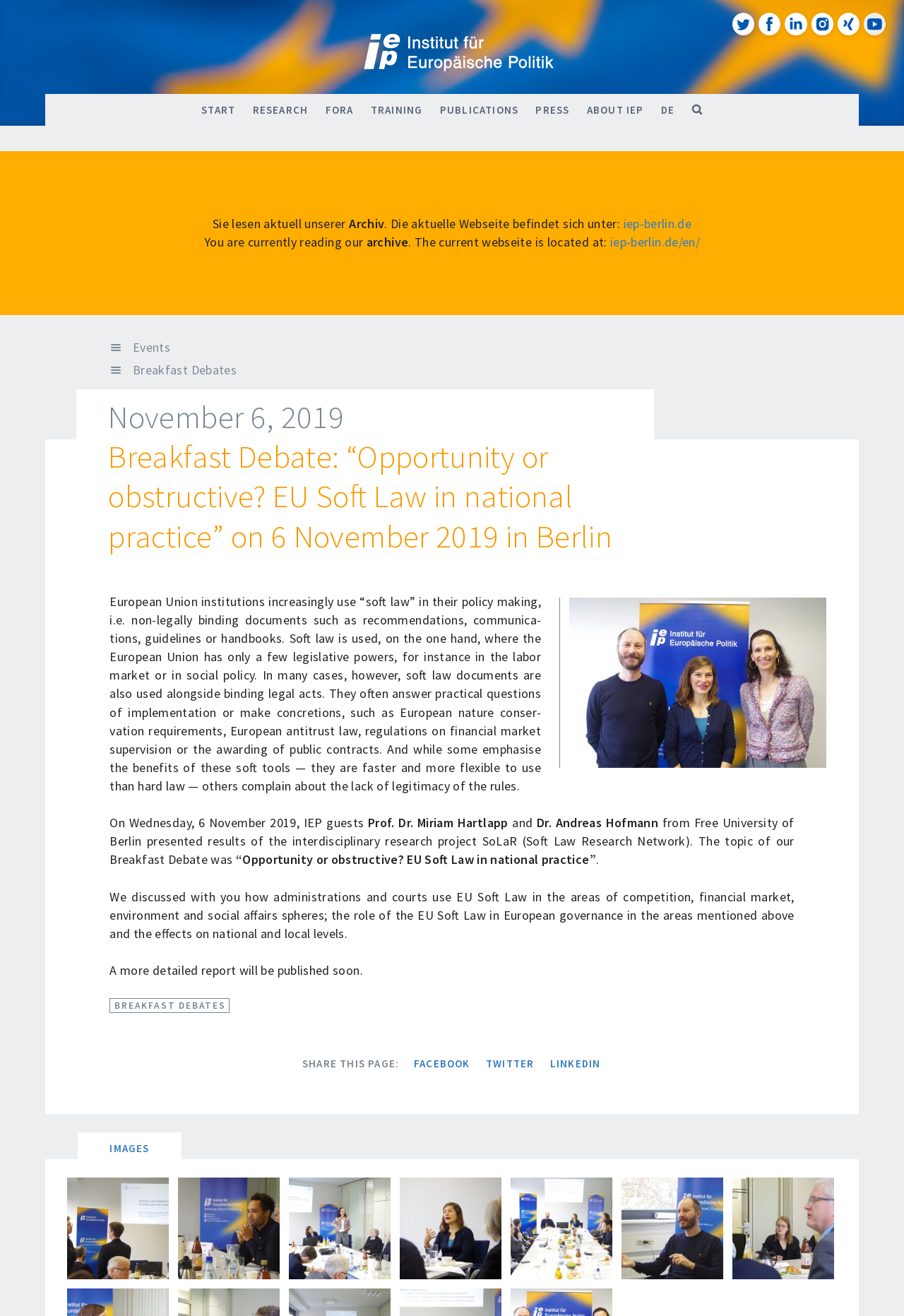Give the bounding box coordinates for the element described as: "IEP @ XING".

[0.926, 0.01, 0.951, 0.027]